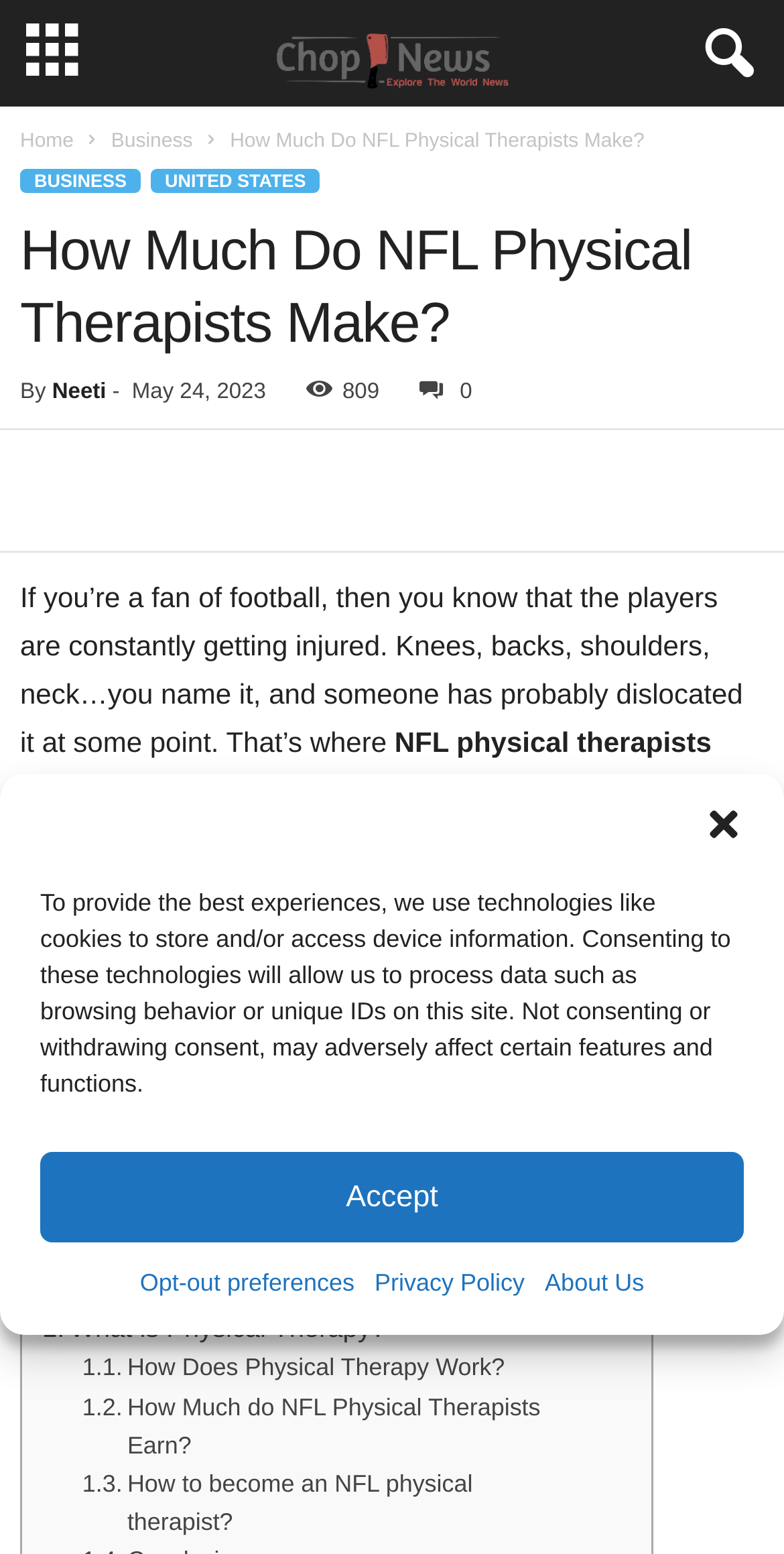Who is the author of the article?
Analyze the image and deliver a detailed answer to the question.

The author of the article is mentioned in the header section, where it says 'By Neeti' along with the date of publication, which is May 24, 2023.